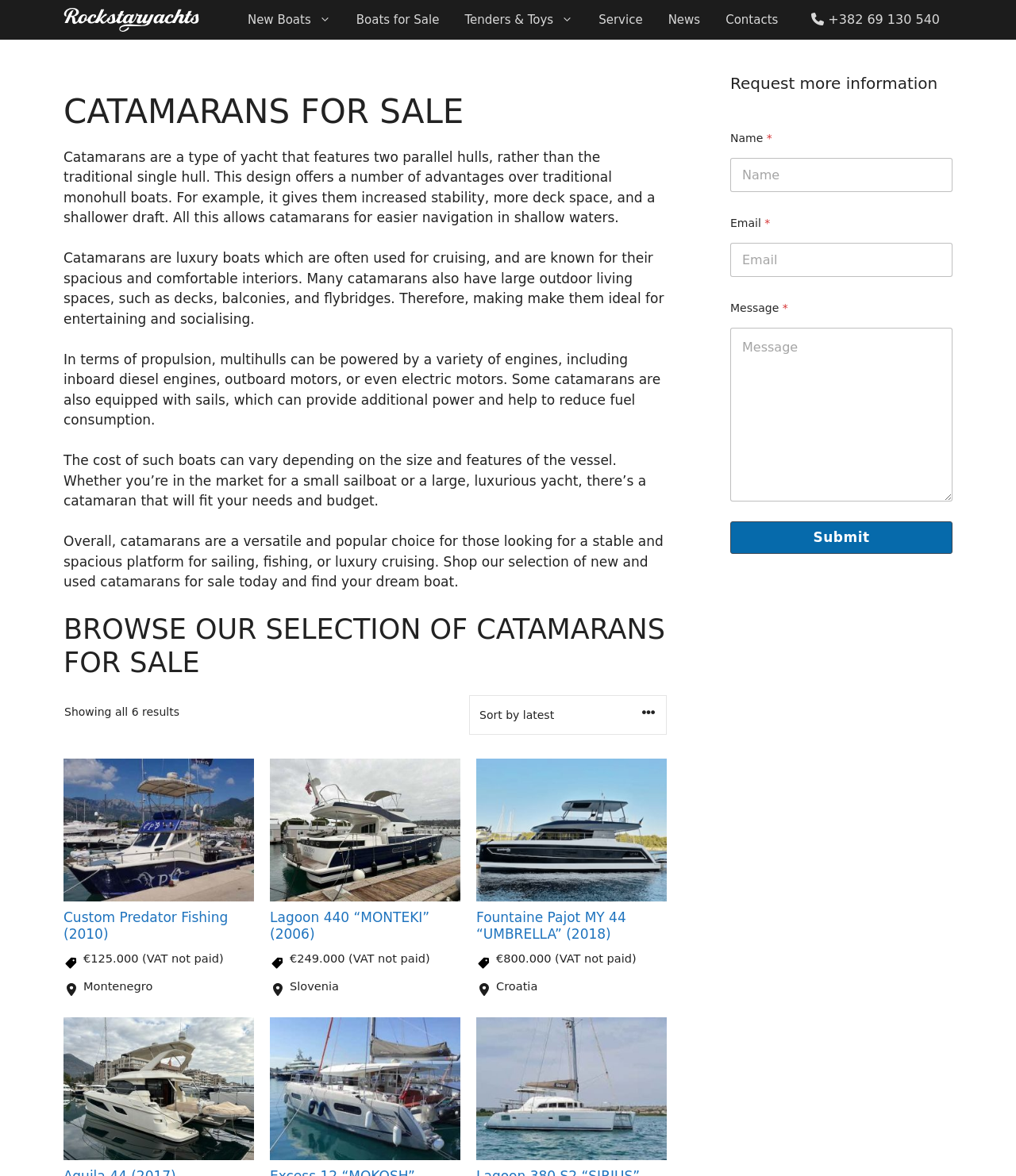Locate the bounding box coordinates of the clickable part needed for the task: "View the details of the 'Custom Predator Fishing 2010 Montenegro' catamaran".

[0.062, 0.645, 0.25, 0.852]